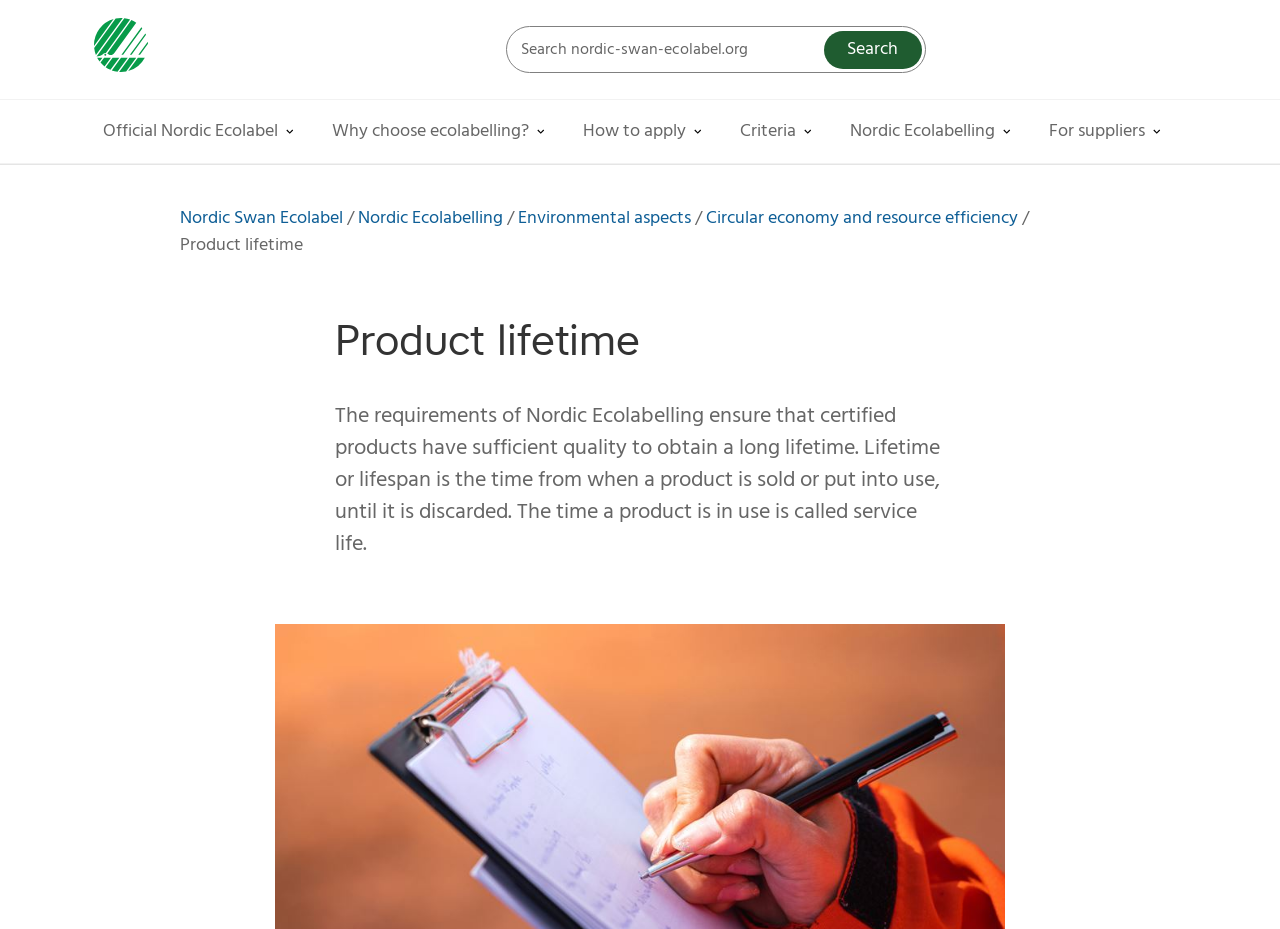Please determine the bounding box coordinates of the clickable area required to carry out the following instruction: "Read about why choose ecolabelling". The coordinates must be four float numbers between 0 and 1, represented as [left, top, right, bottom].

[0.245, 0.108, 0.441, 0.175]